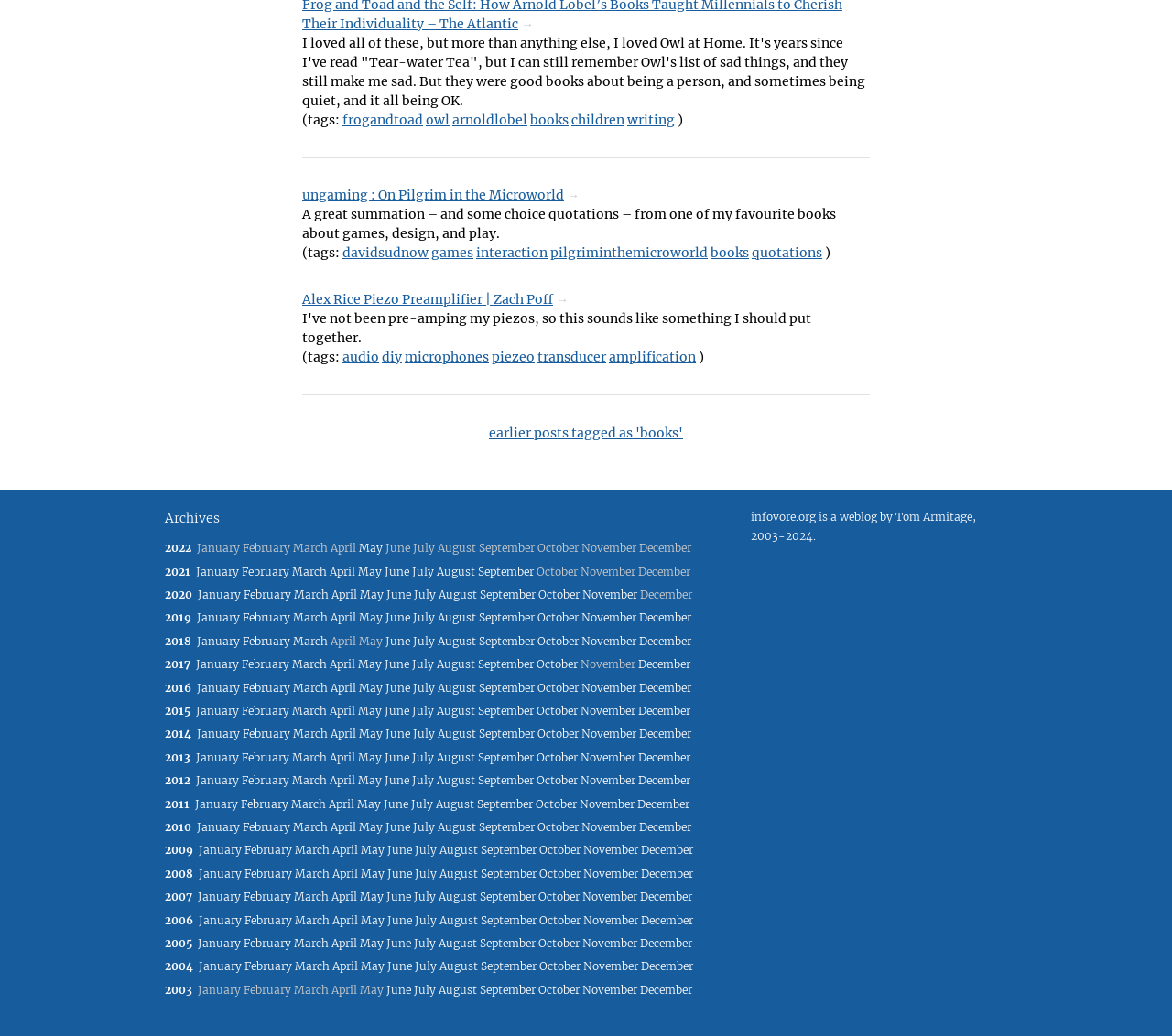Determine the bounding box coordinates of the UI element that matches the following description: "March". The coordinates should be four float numbers between 0 and 1 in the format [left, top, right, bottom].

[0.249, 0.679, 0.279, 0.693]